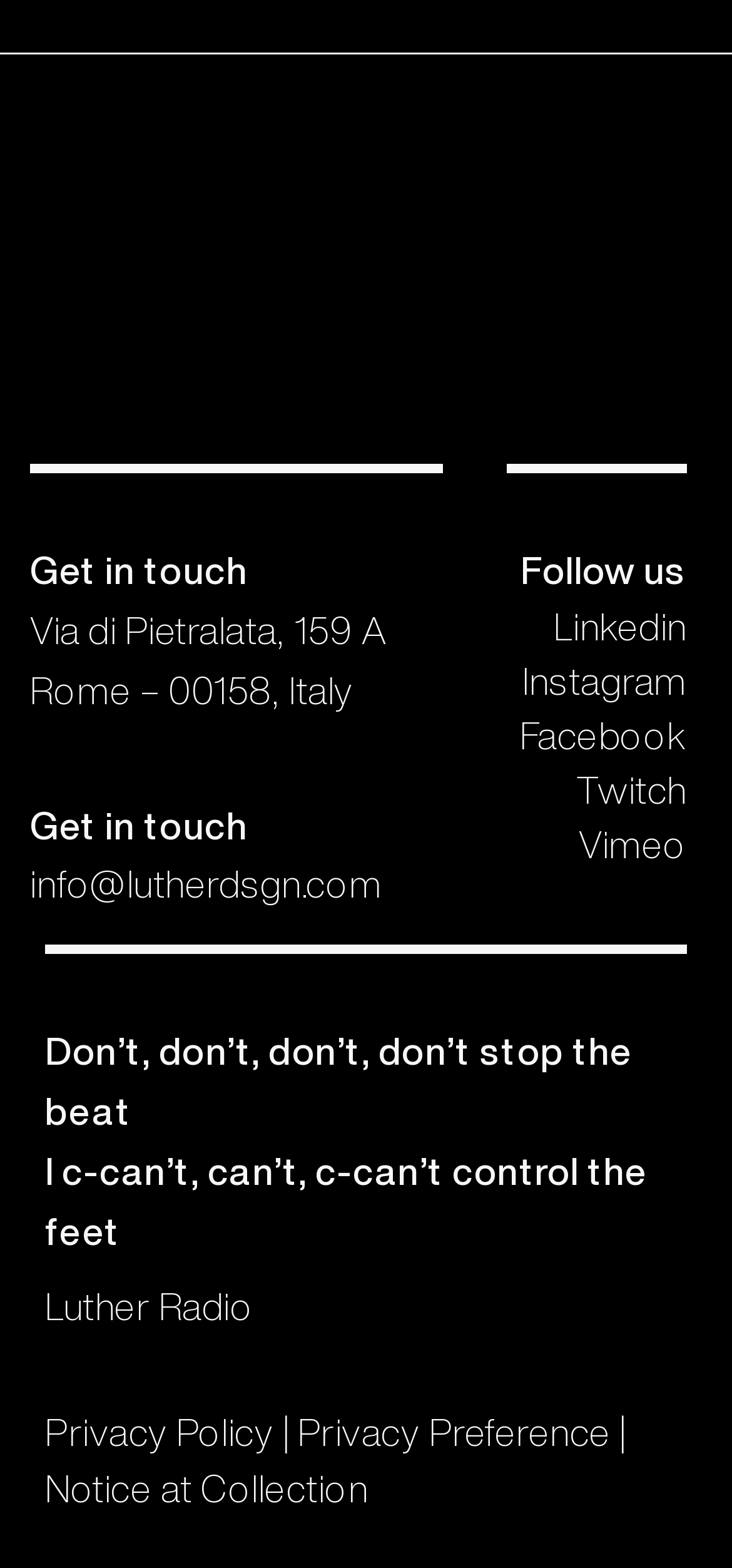Provide a brief response to the question below using one word or phrase:
How many social media links are available?

5